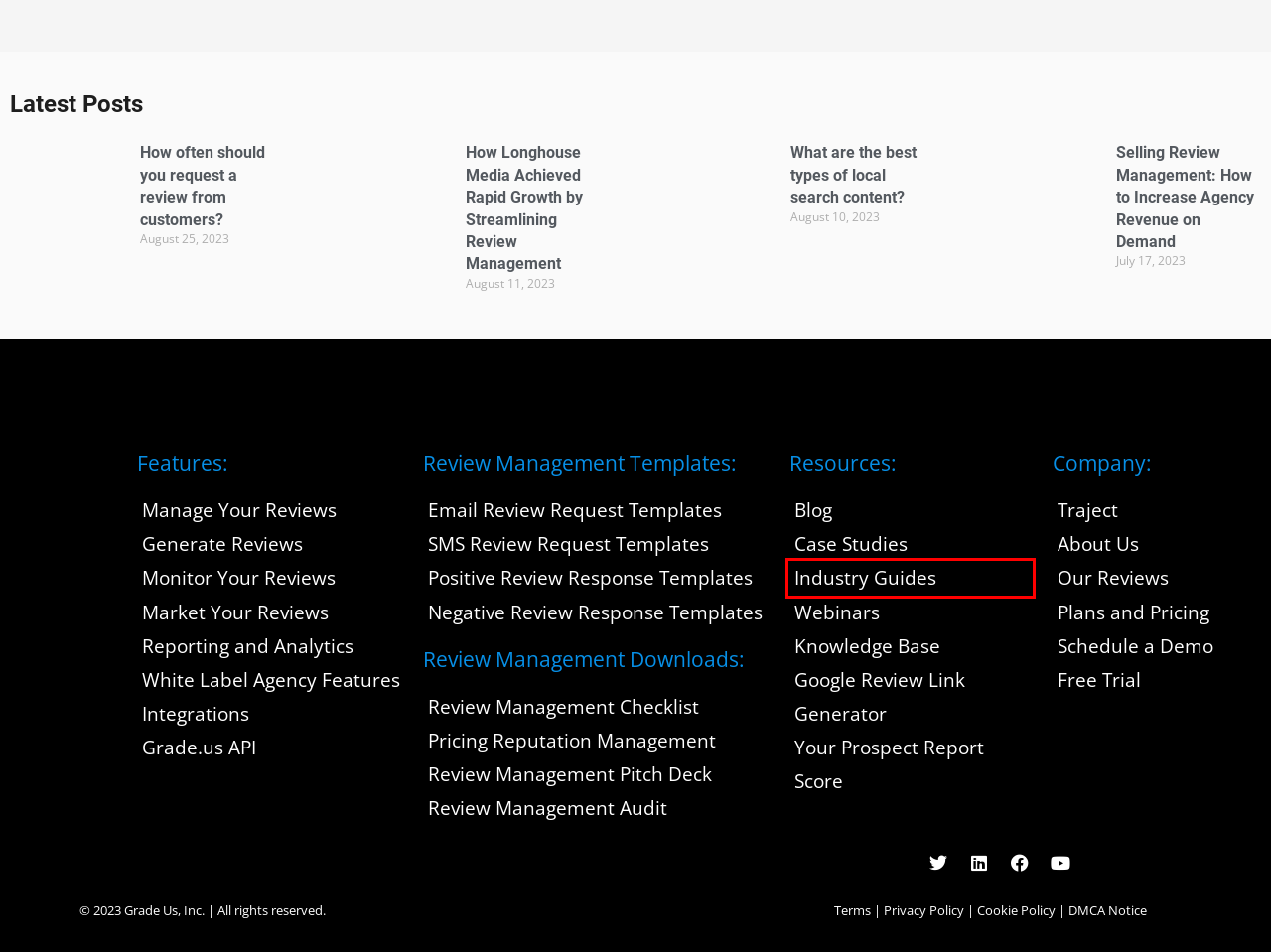You are given a screenshot of a webpage within which there is a red rectangle bounding box. Please choose the best webpage description that matches the new webpage after clicking the selected element in the bounding box. Here are the options:
A. 44 Unique Email Templates for Requesting Online Reviews
B. The Ultimate 2020 Review Management Checklist
C. Industry Specific Archives | Grade.us | Your Guide to Online Review Management and Marketing
D. Selling Review Management: How to Increase Agency Revenue on Demand
E. How often should you request a review from customers?
F. Webinar Recap Archives | Grade.us
G. How To Respond To Negative Reviews | Templates and Examples
H. 11 Review Response Templates For Great Reviews

C